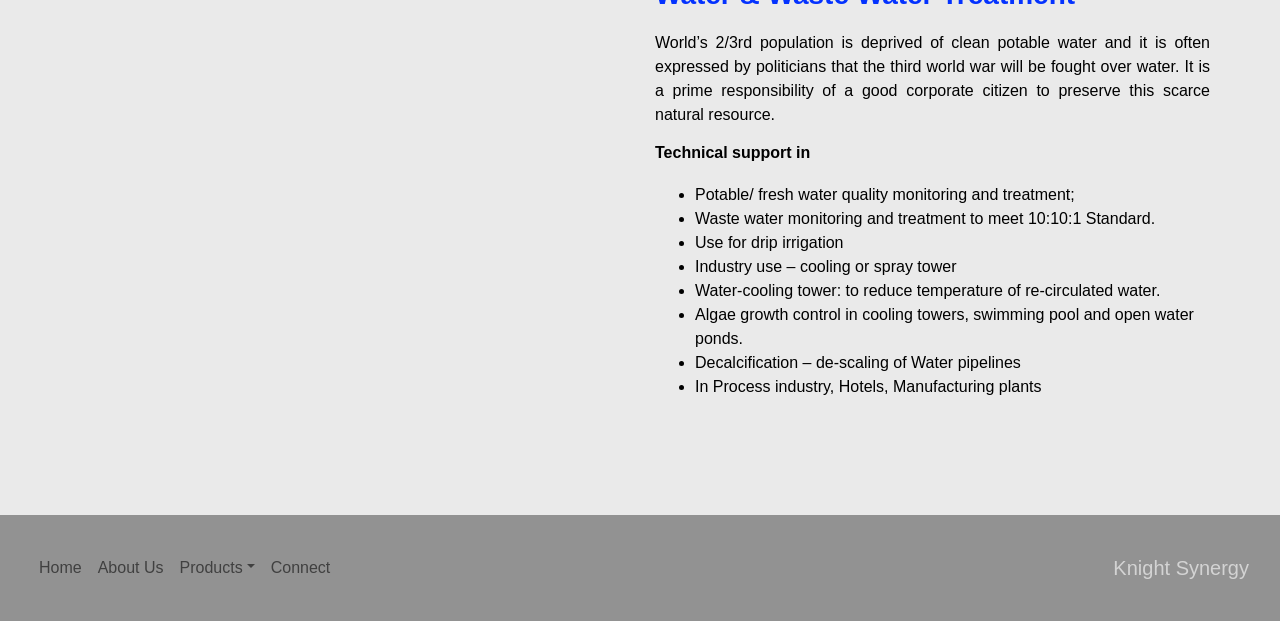Determine the bounding box coordinates for the UI element with the following description: "Knight Synergy". The coordinates should be four float numbers between 0 and 1, represented as [left, top, right, bottom].

[0.87, 0.882, 0.976, 0.946]